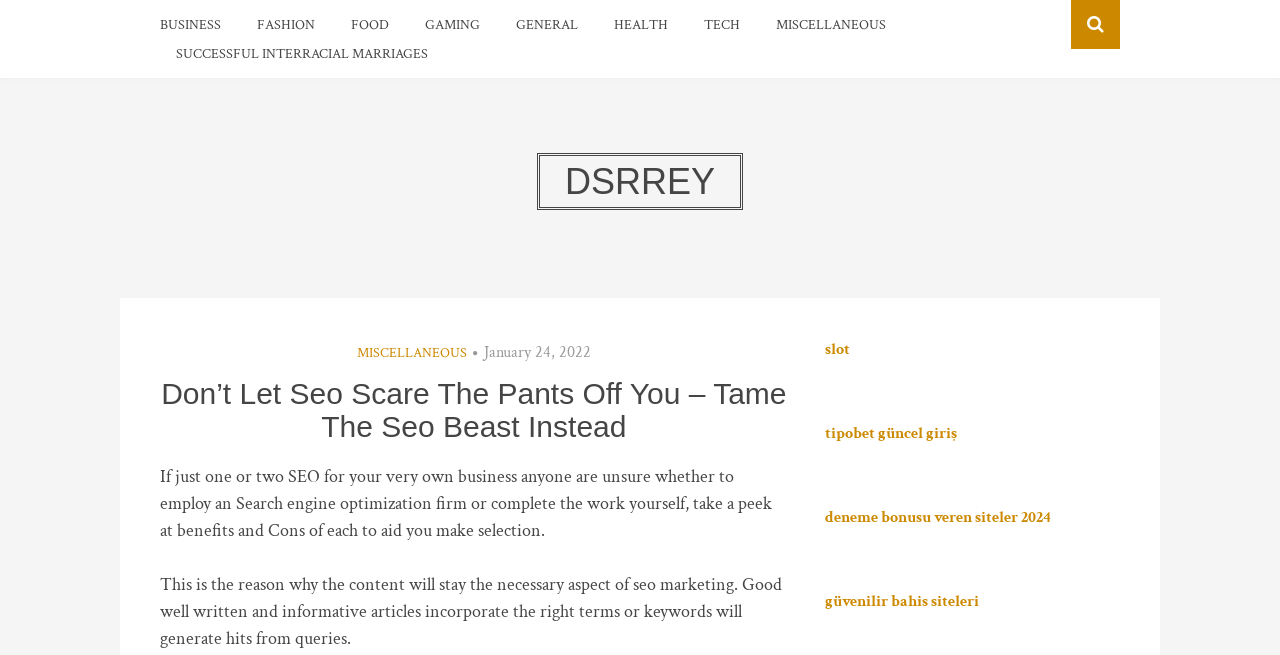Identify the bounding box coordinates of the area you need to click to perform the following instruction: "Read about SUCCESSFUL INTERRACIAL MARRIAGES".

[0.138, 0.063, 0.334, 0.104]